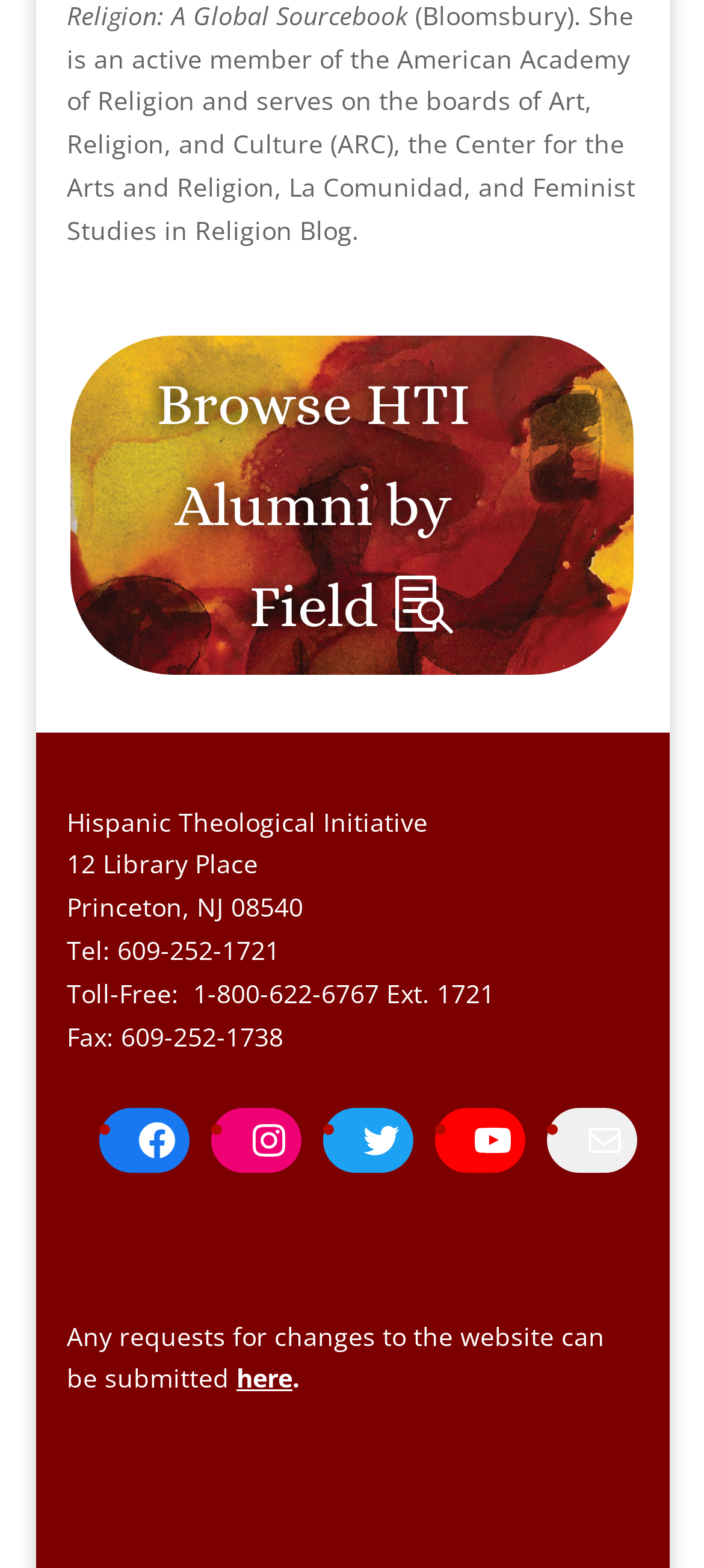How many social media links are available?
Use the image to answer the question with a single word or phrase.

5